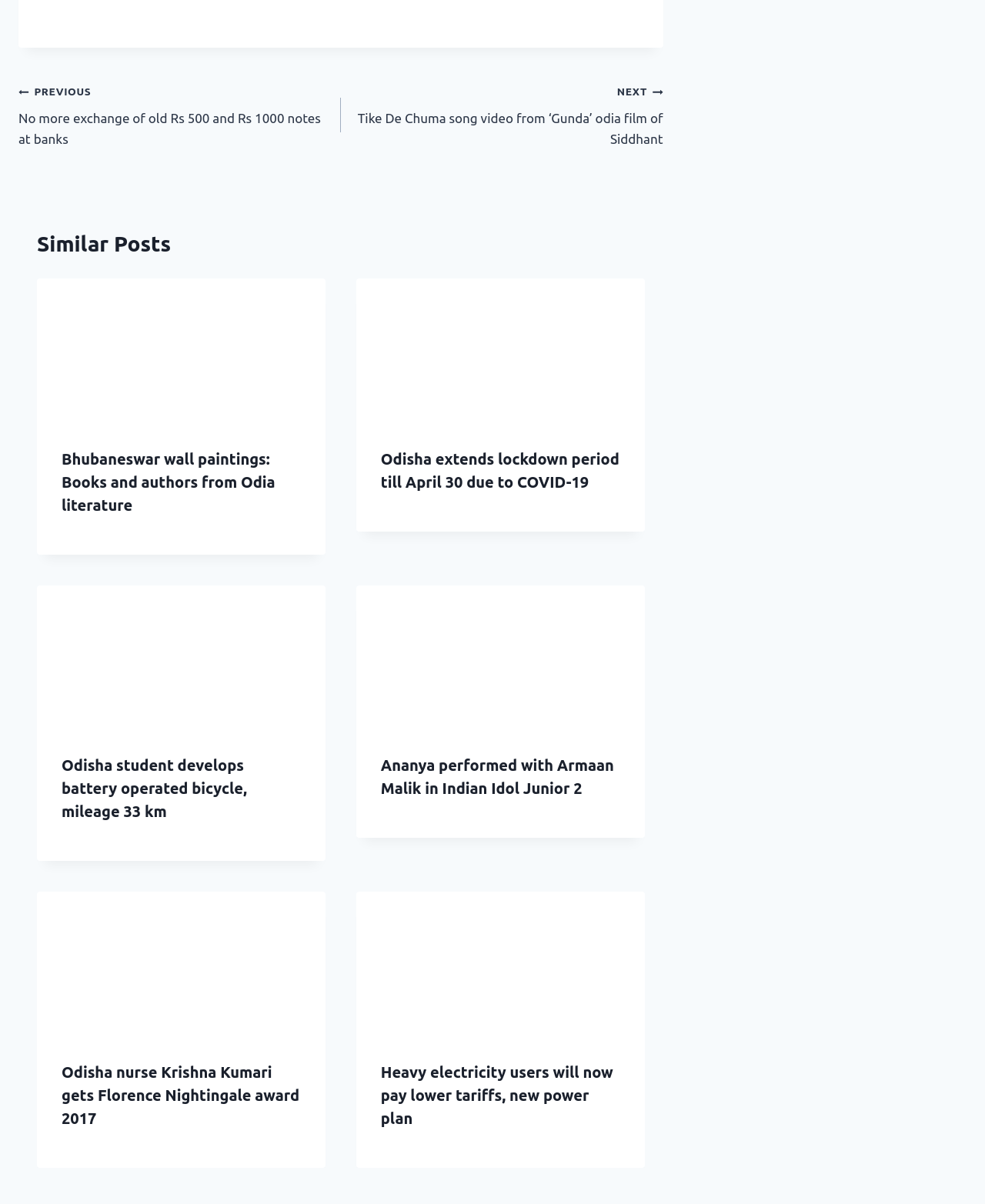Provide a brief response using a word or short phrase to this question:
What is the common theme among the articles?

Odisha-related topics